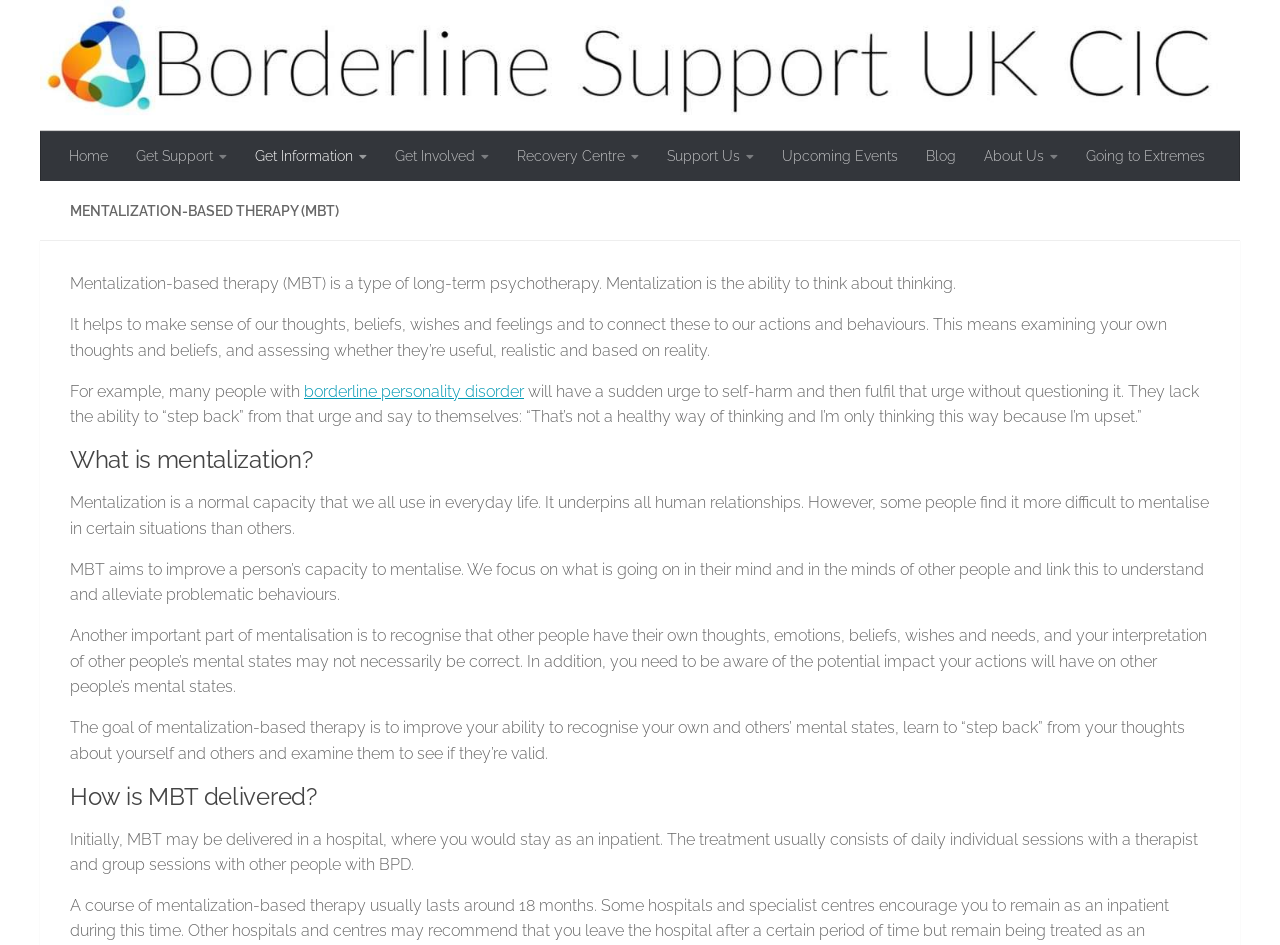Please locate the bounding box coordinates of the element that needs to be clicked to achieve the following instruction: "Explore 'Upcoming Events'". The coordinates should be four float numbers between 0 and 1, i.e., [left, top, right, bottom].

[0.6, 0.139, 0.712, 0.192]